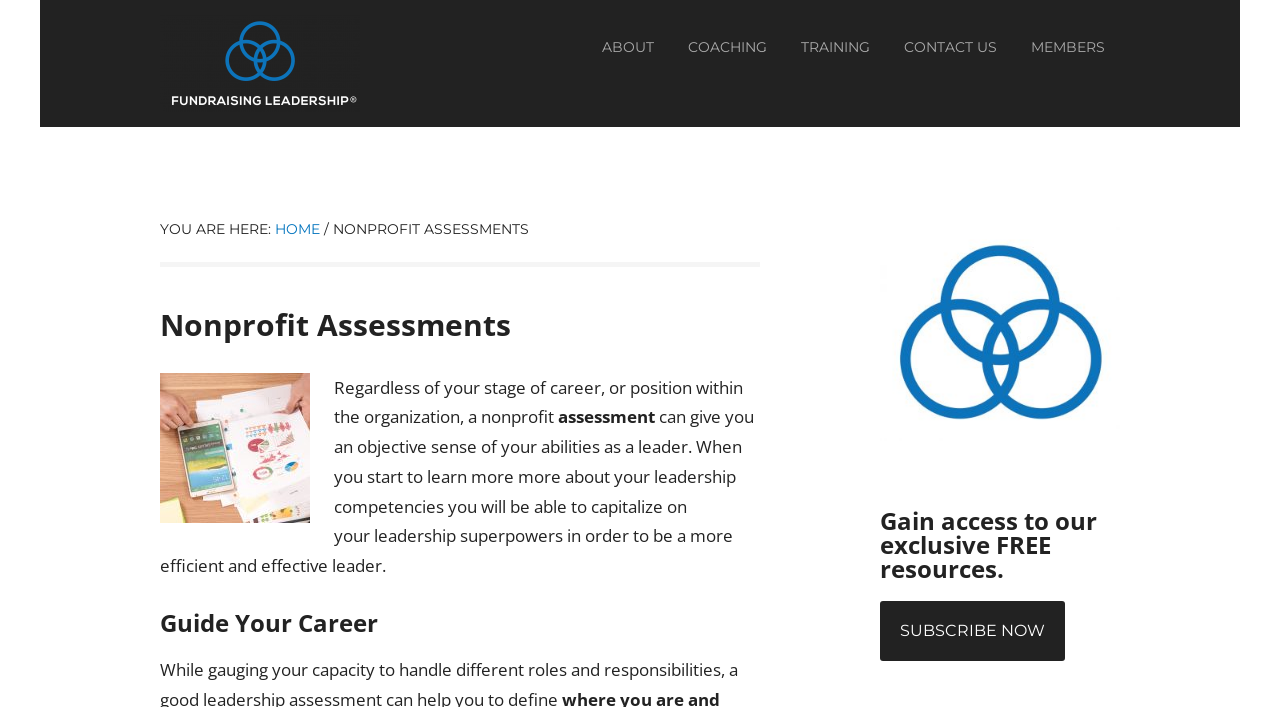Given the description of the UI element: "Fundraising Leadership ™", predict the bounding box coordinates in the form of [left, top, right, bottom], with each value being a float between 0 and 1.

[0.125, 0.021, 0.281, 0.158]